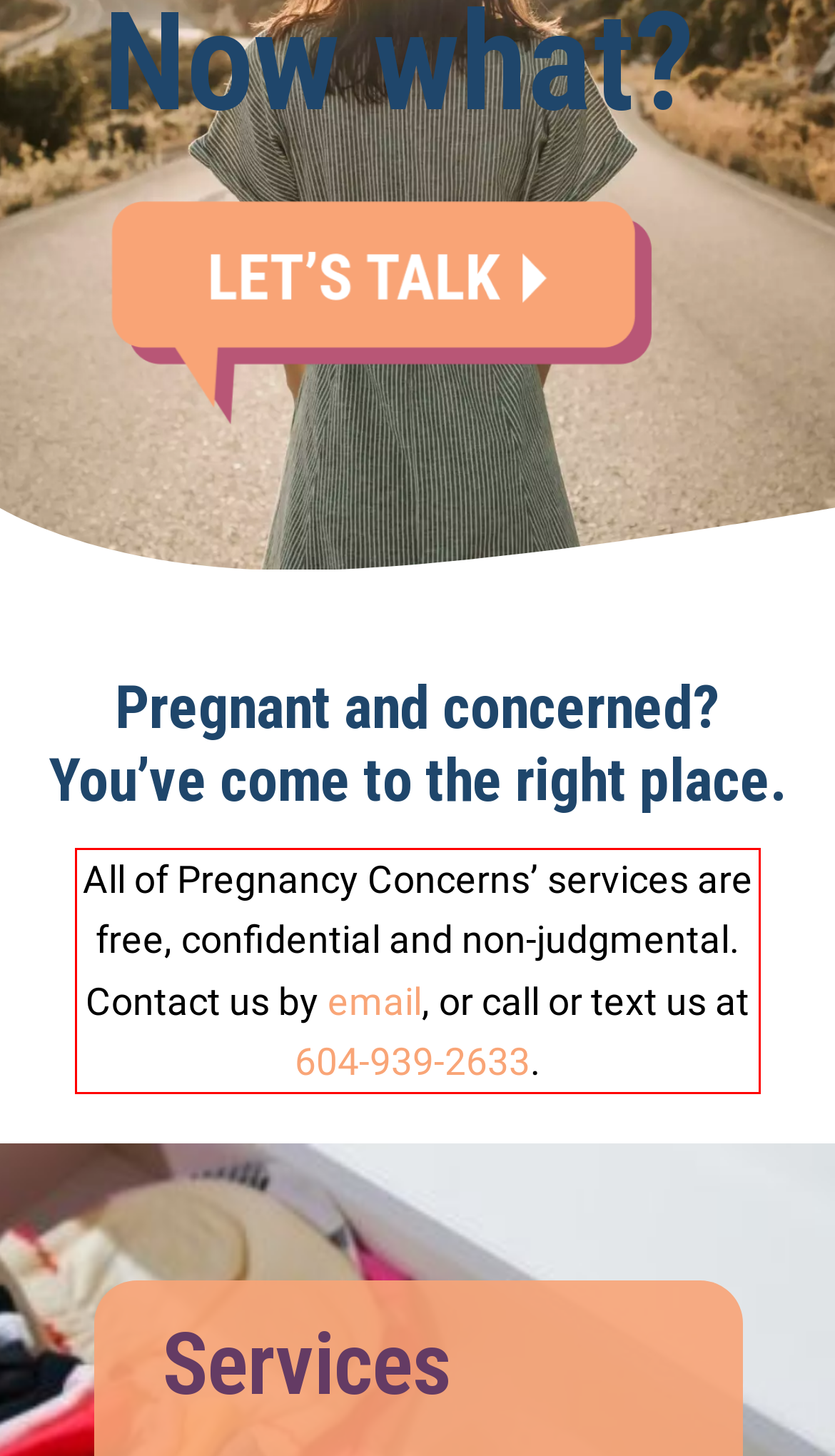You have a webpage screenshot with a red rectangle surrounding a UI element. Extract the text content from within this red bounding box.

All of Pregnancy Concerns’ services are free, confidential and non-judgmental. Contact us by email, or call or text us at 604-939-2633.